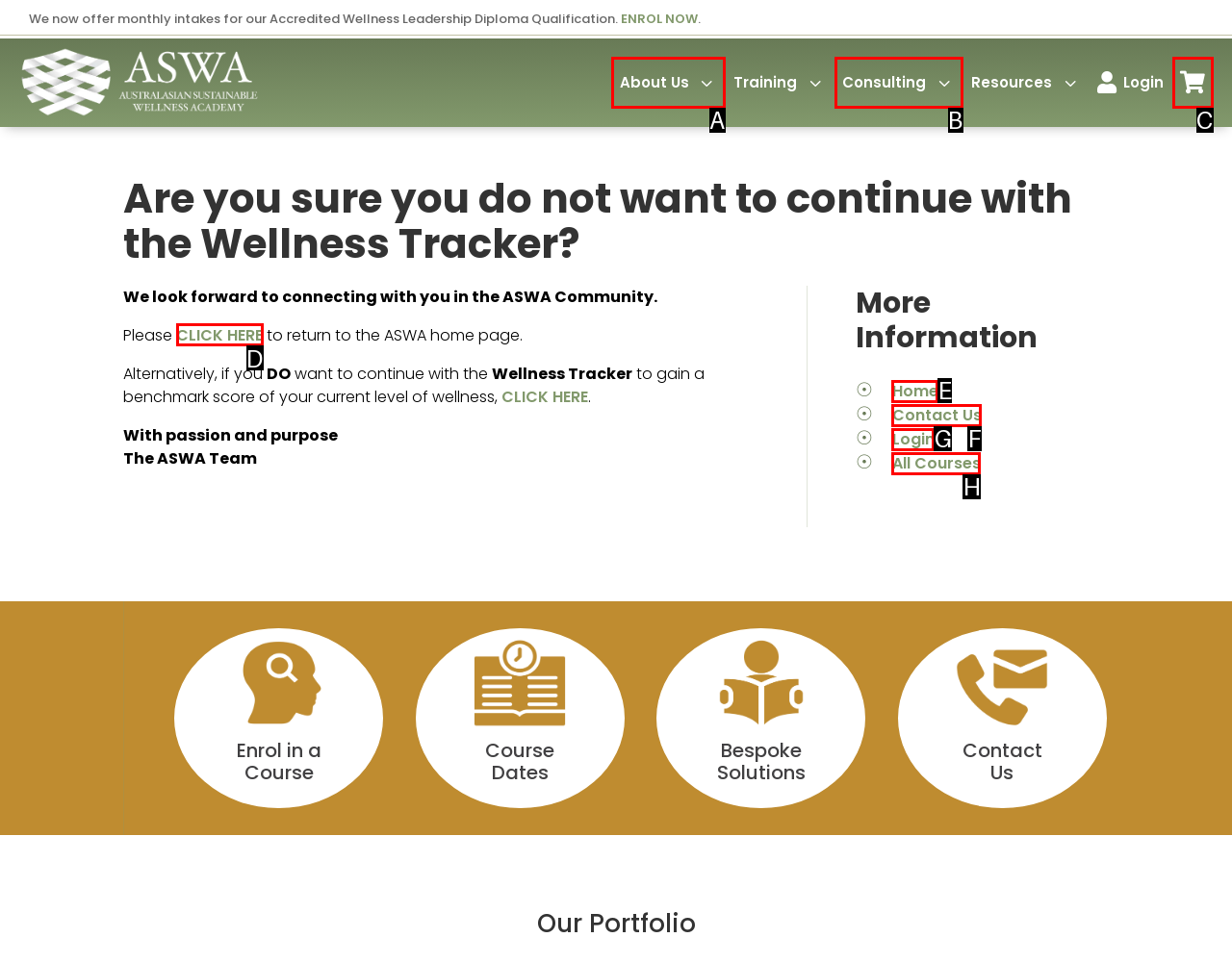Select the right option to accomplish this task: View all courses. Reply with the letter corresponding to the correct UI element.

H